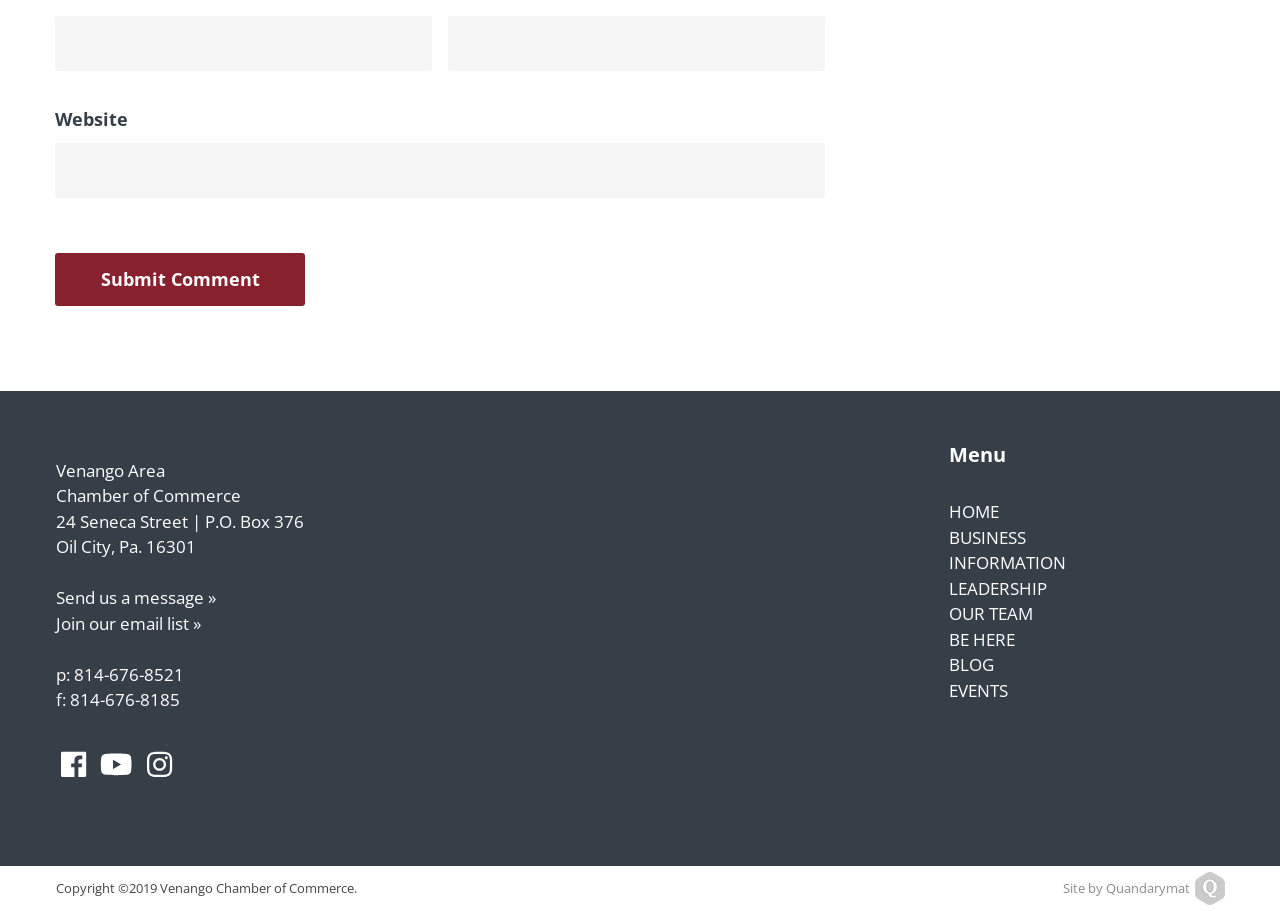Pinpoint the bounding box coordinates of the clickable area needed to execute the instruction: "Click the submit comment button". The coordinates should be specified as four float numbers between 0 and 1, i.e., [left, top, right, bottom].

[0.043, 0.277, 0.238, 0.335]